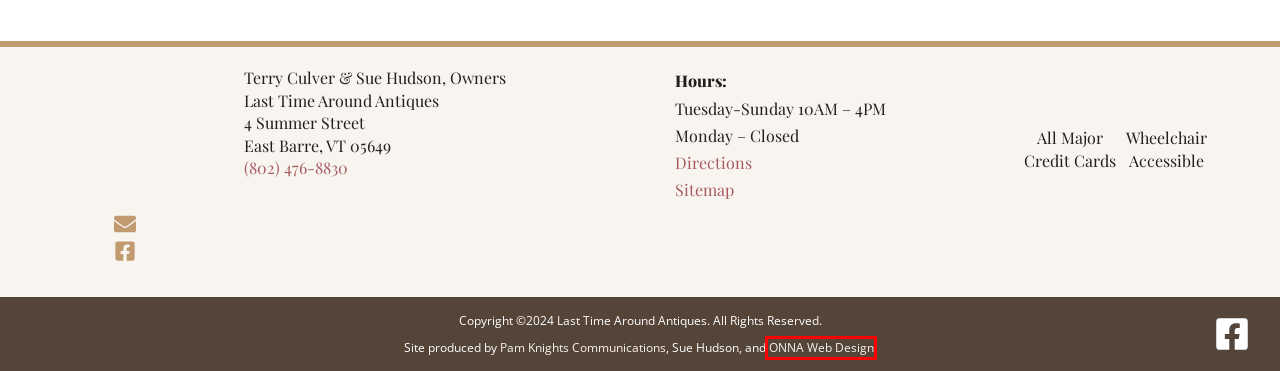Look at the screenshot of the webpage and find the element within the red bounding box. Choose the webpage description that best fits the new webpage that will appear after clicking the element. Here are the candidates:
A. Antiques Store East Barre, Vermont | Last Time Around Antiques
B. Antique & Used Furniture | Last Time Around Antiques, East Barre VT
C. Howard Restoration Products from Last Time Around Antiques
D. Estate Appraisals & Purchases, Furniture Repairs | Vermont
E. ONNA Web Design - Affordable Web Design & WordPress Development
F. Sitemap - Last Time Around Antiques
G. Antique Toys, Tins & Collectibles | Last Time Around Antiques, VT
H. Vintage Jewelry & Linens - Central VT, Last Time Around Antiques

E